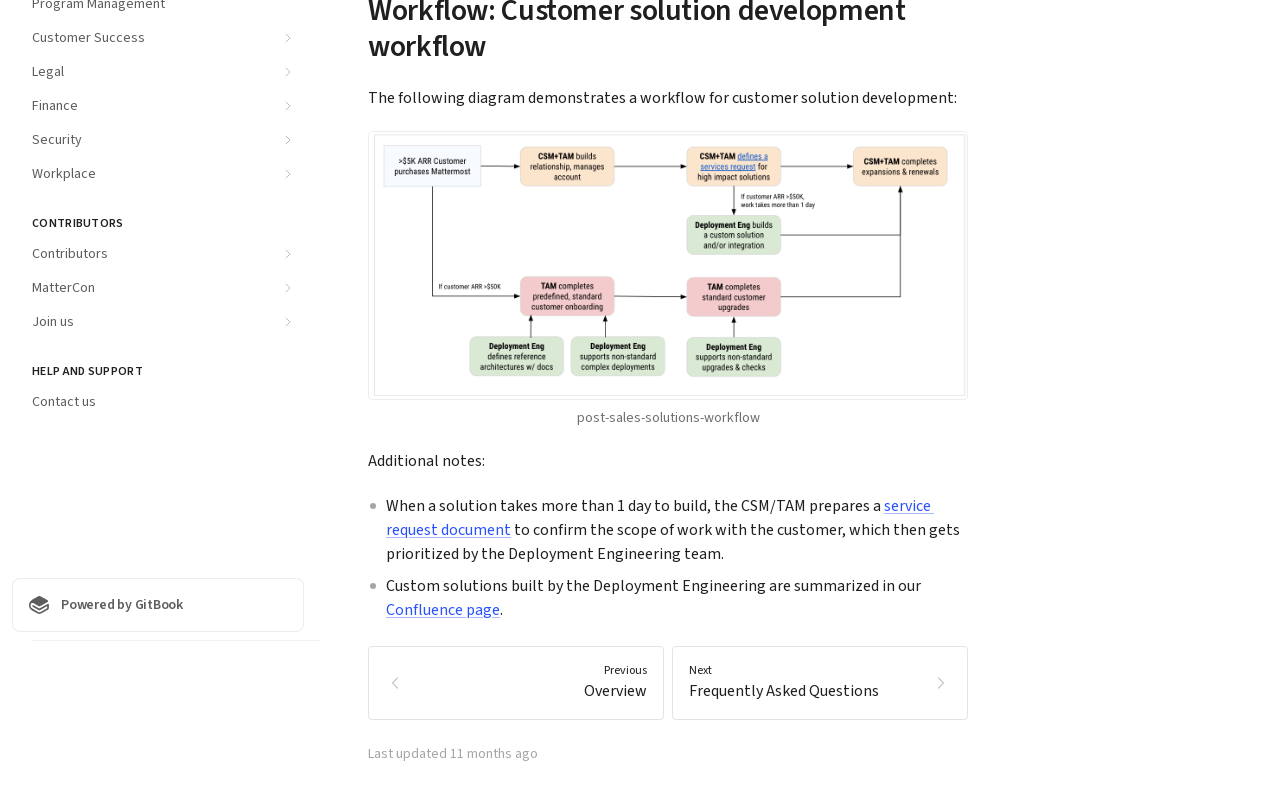Provide the bounding box coordinates of the UI element this sentence describes: "Contributors".

[0.009, 0.299, 0.238, 0.339]